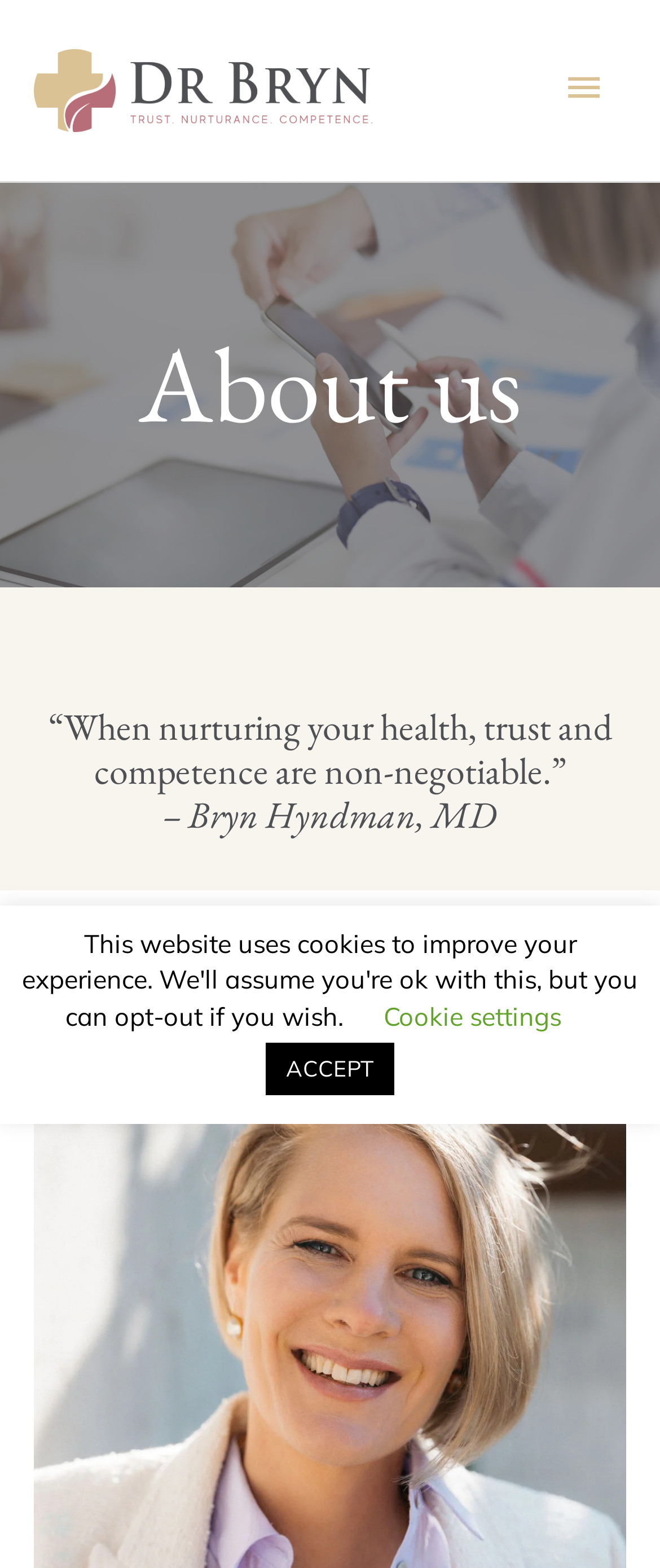Who said the quote?
Look at the image and answer the question using a single word or phrase.

Bryn Hyndman, MD